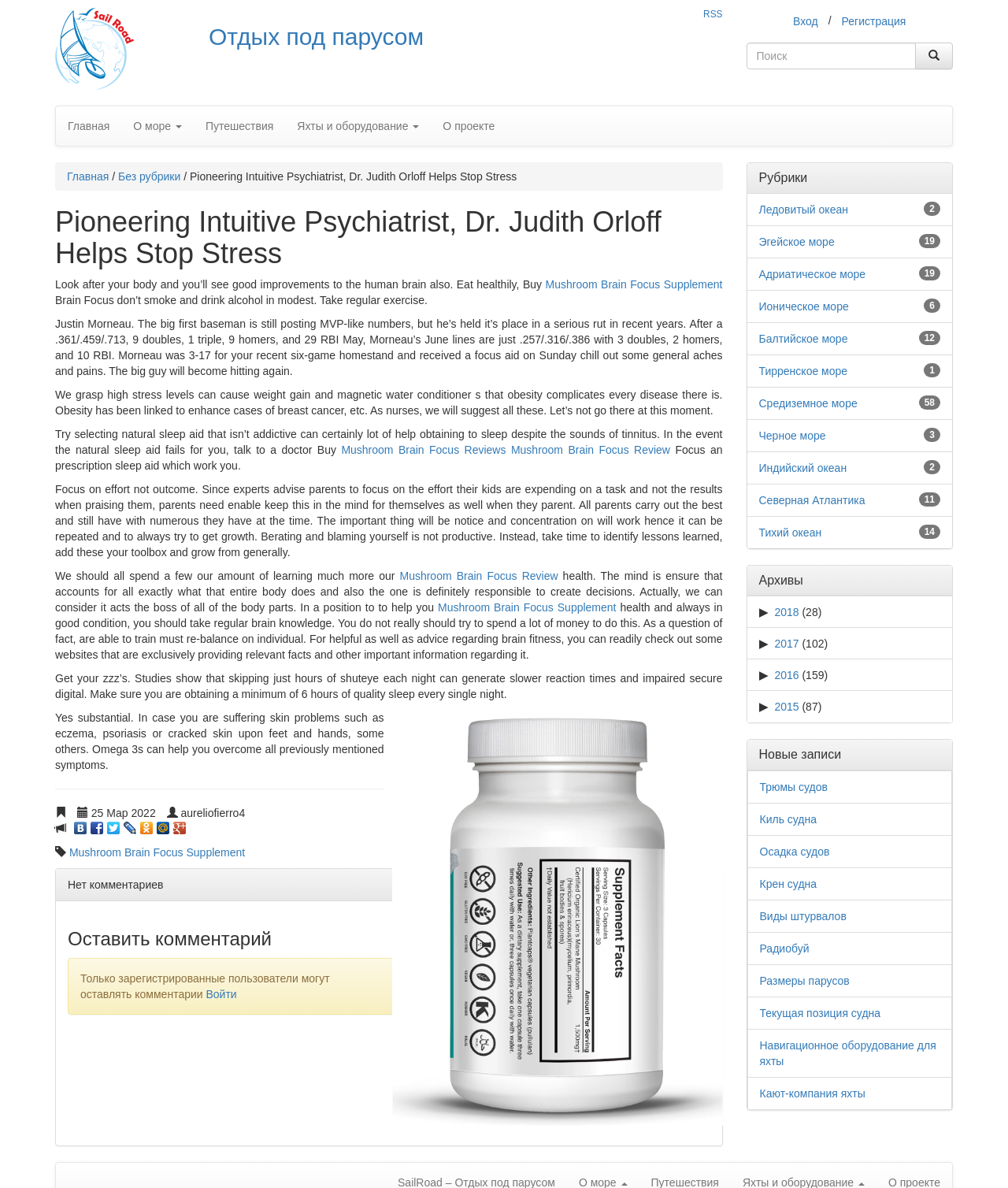Locate the bounding box coordinates of the segment that needs to be clicked to meet this instruction: "Click the 'Вход' link".

[0.777, 0.007, 0.822, 0.029]